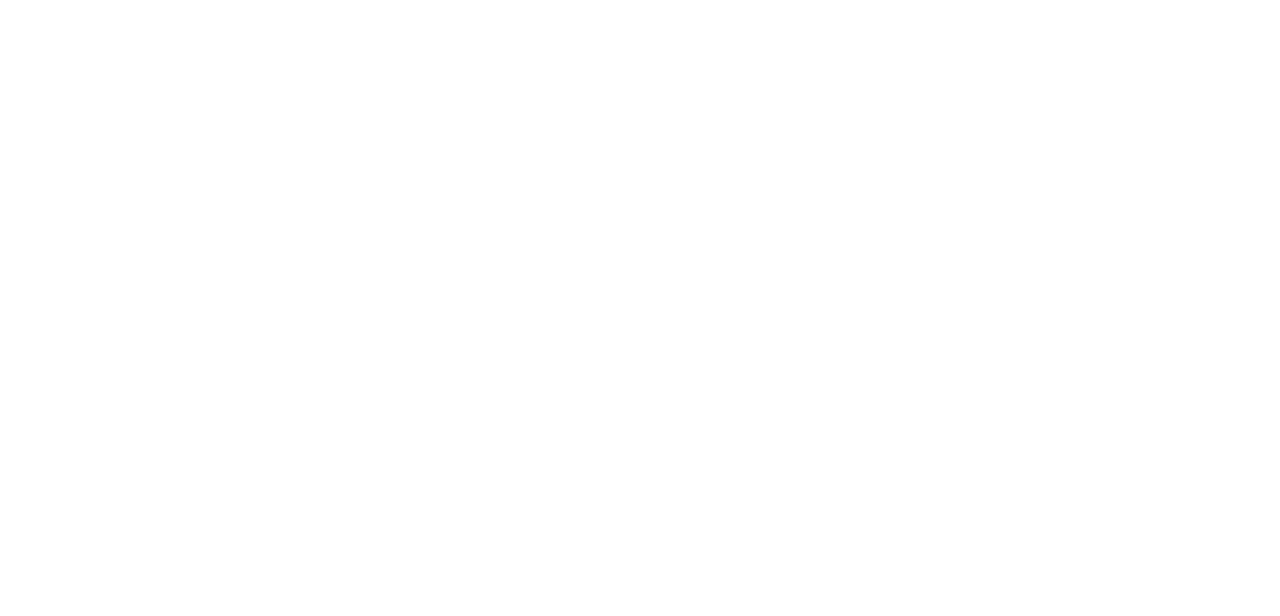Locate the coordinates of the bounding box for the clickable region that fulfills this instruction: "Click the 'Reviews' link".

[0.516, 0.511, 0.568, 0.544]